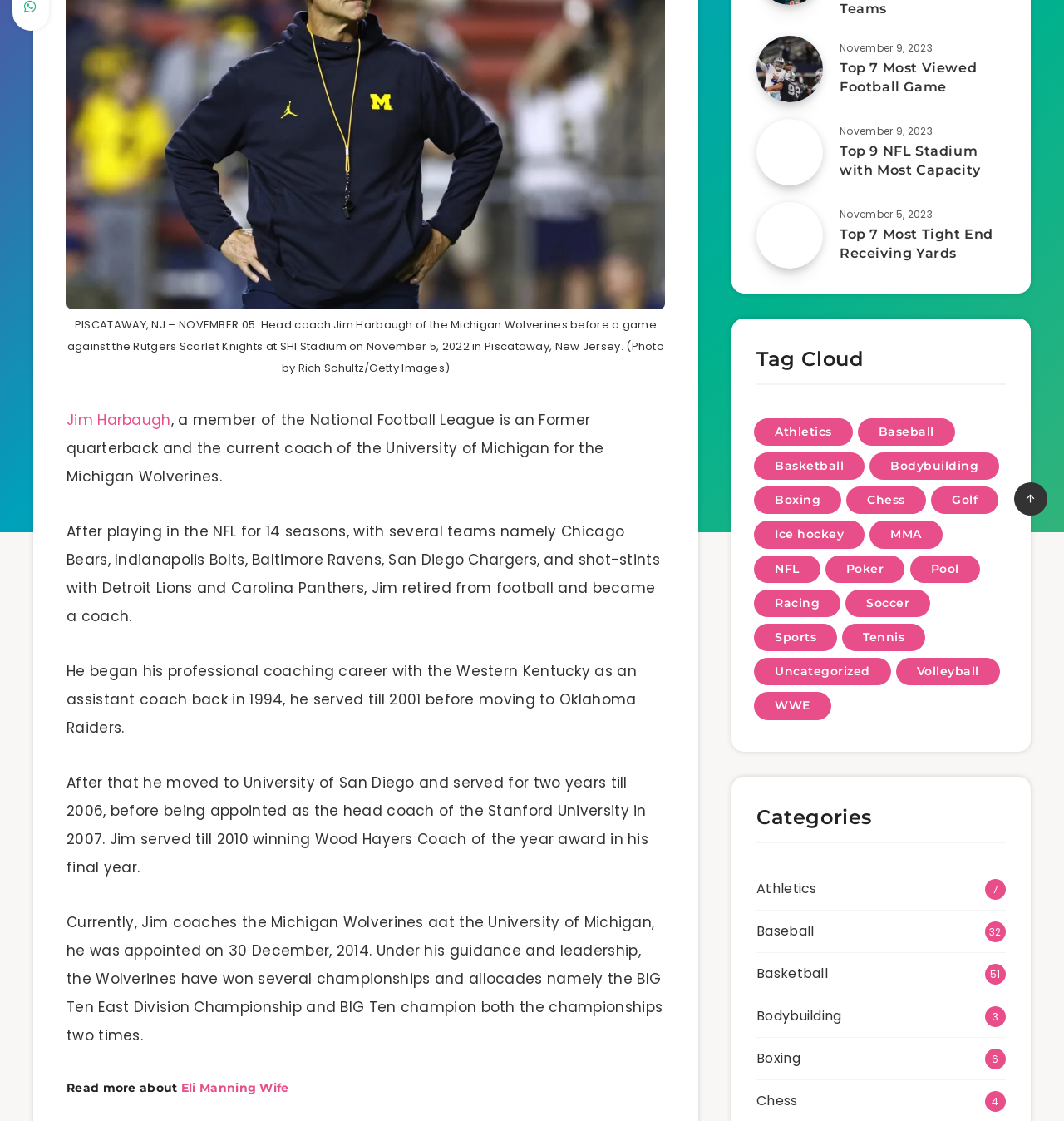Extract the bounding box coordinates of the UI element described by: "Tennis". The coordinates should include four float numbers ranging from 0 to 1, e.g., [left, top, right, bottom].

[0.792, 0.556, 0.87, 0.581]